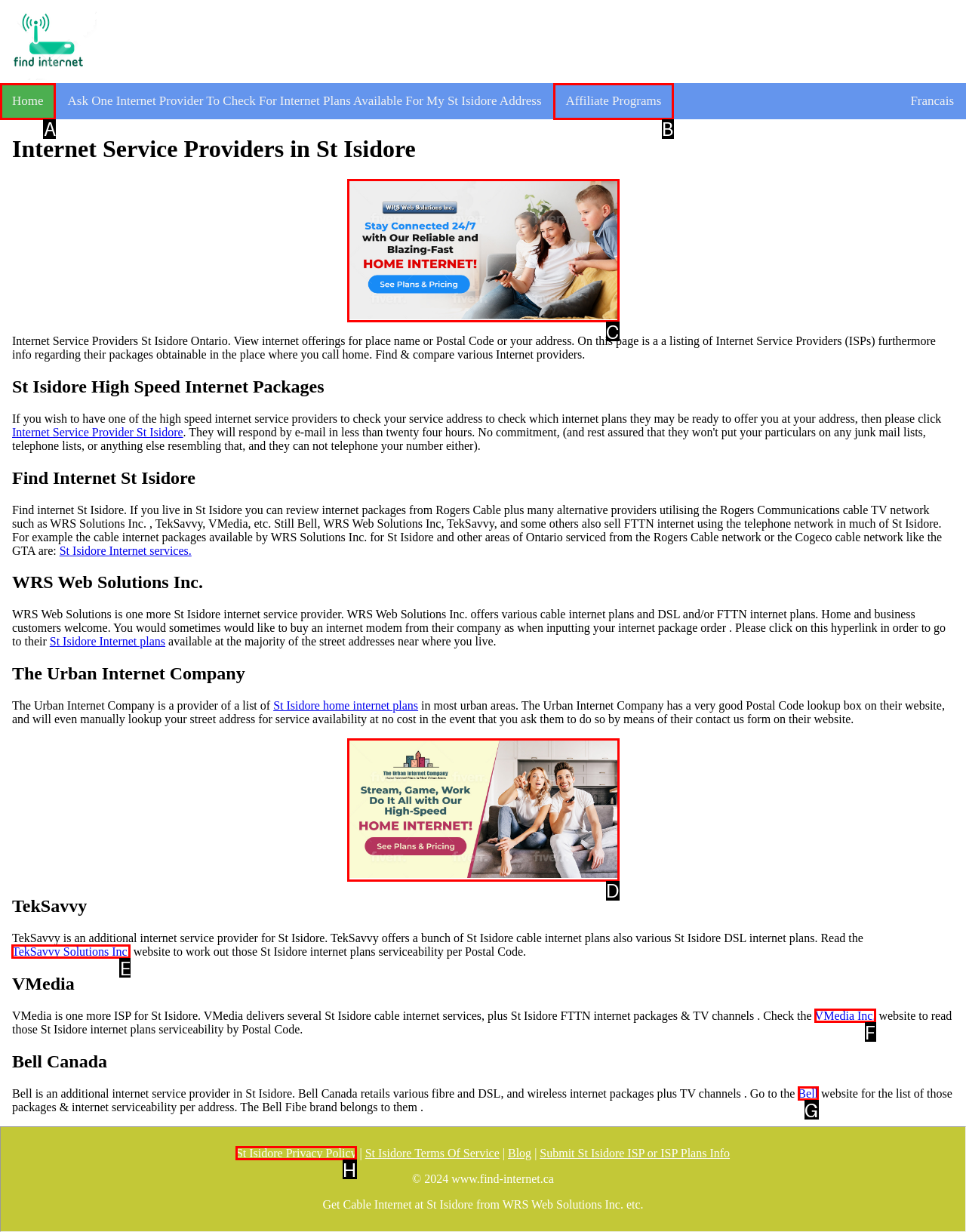Choose the HTML element to click for this instruction: Read St Isidore internet plans from TekSavvy Answer with the letter of the correct choice from the given options.

E